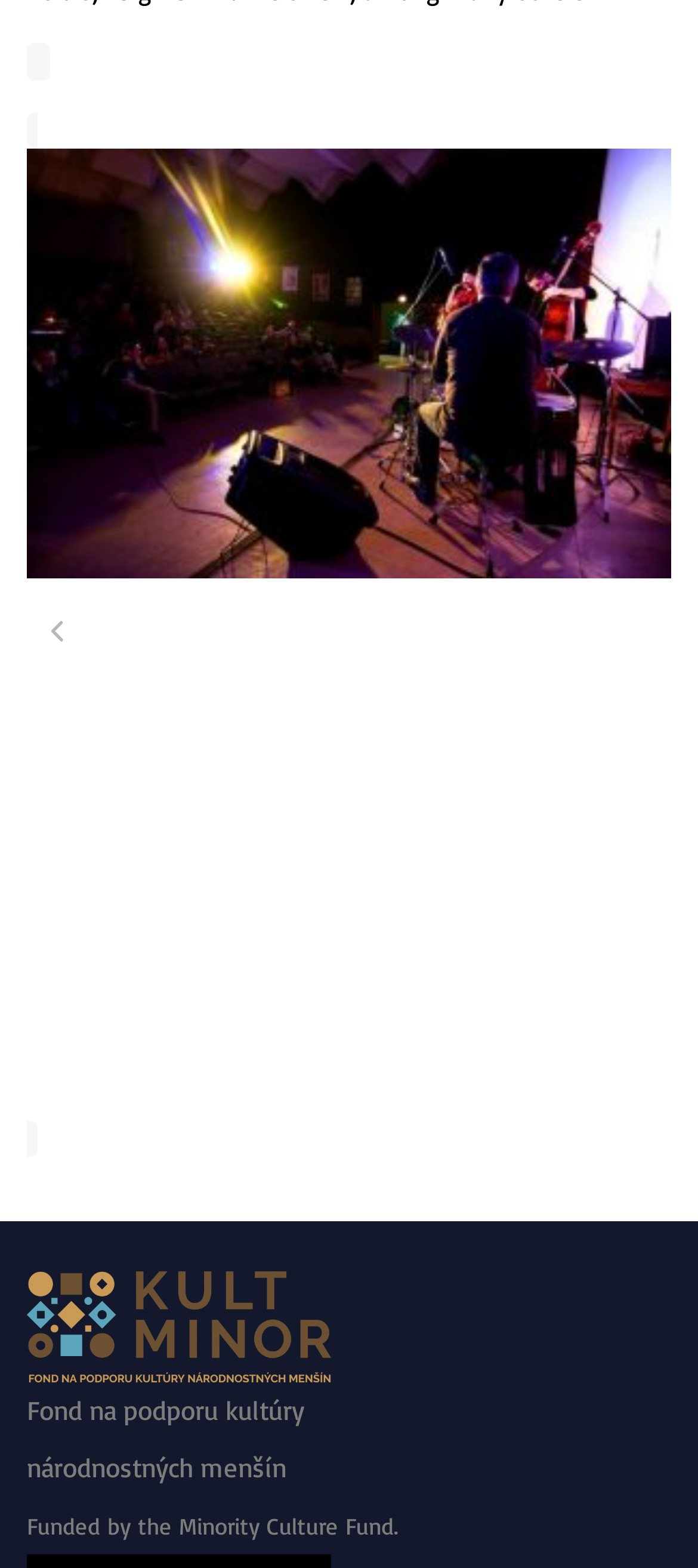Can you find the bounding box coordinates for the UI element given this description: "Previous"? Provide the coordinates as four float numbers between 0 and 1: [left, top, right, bottom].

[0.038, 0.095, 0.131, 0.712]